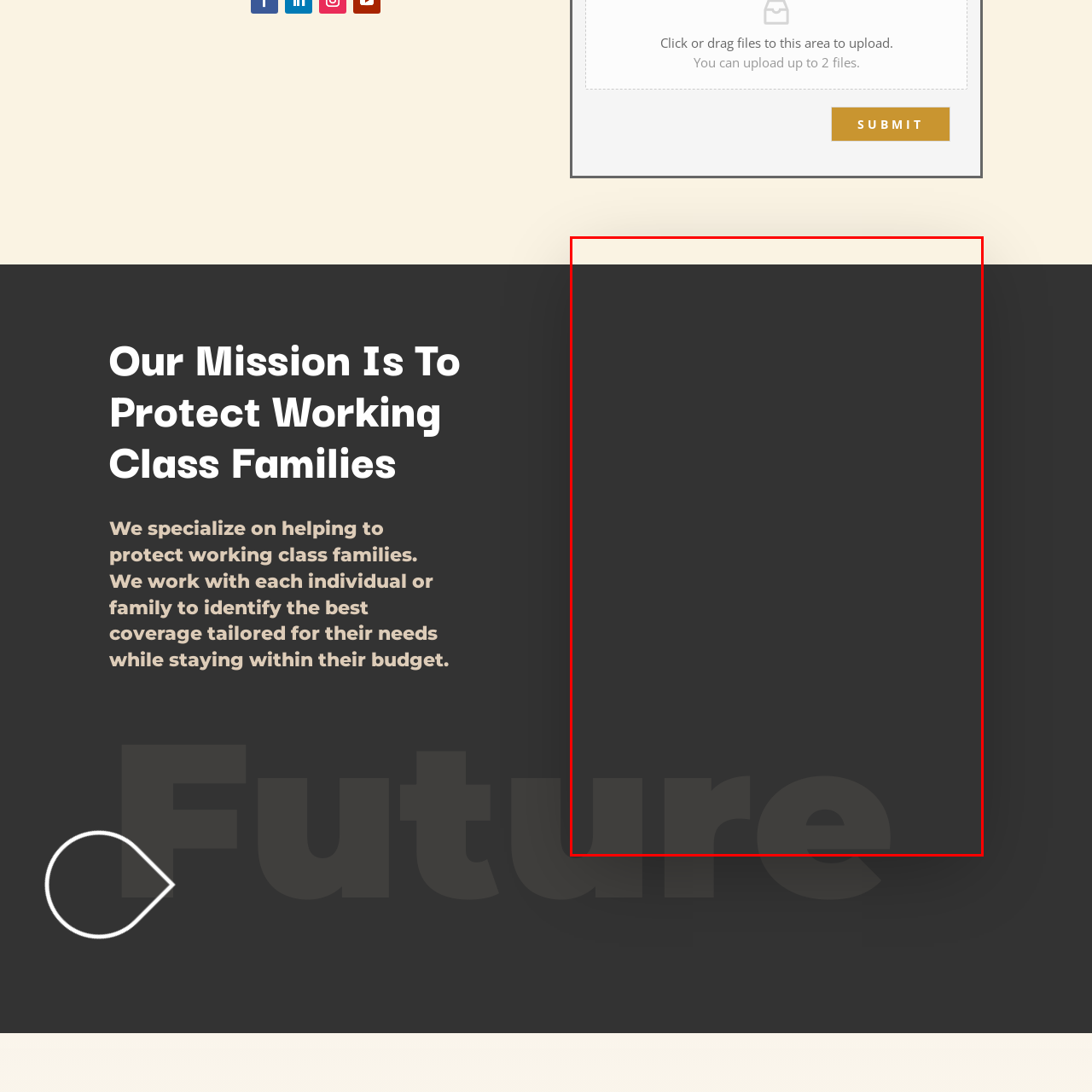Give a detailed caption for the image that is encased within the red bounding box.

The image titled "barlettano group homepage image" occupies a significant area of the webpage, positioned prominently to capture attention. It likely serves as a visual representation of the brand and its mission, hinting at a professional atmosphere that aligns with their focus on protecting working-class families. The backdrop is a dark-toned gradient, which creates a striking contrast with the lighter elements of the webpage. This design choice emphasizes the message encapsulated in the text that follows, providing a cohesive and engaging visual experience for users. The image invites visitors to explore their services, thereby enhancing user interaction on the site.